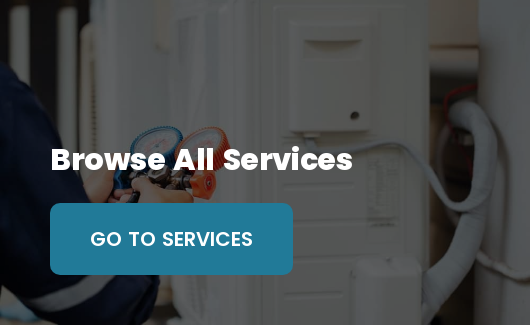What is prominently displayed on the screen?
Observe the image and answer the question with a one-word or short phrase response.

phrases and a button